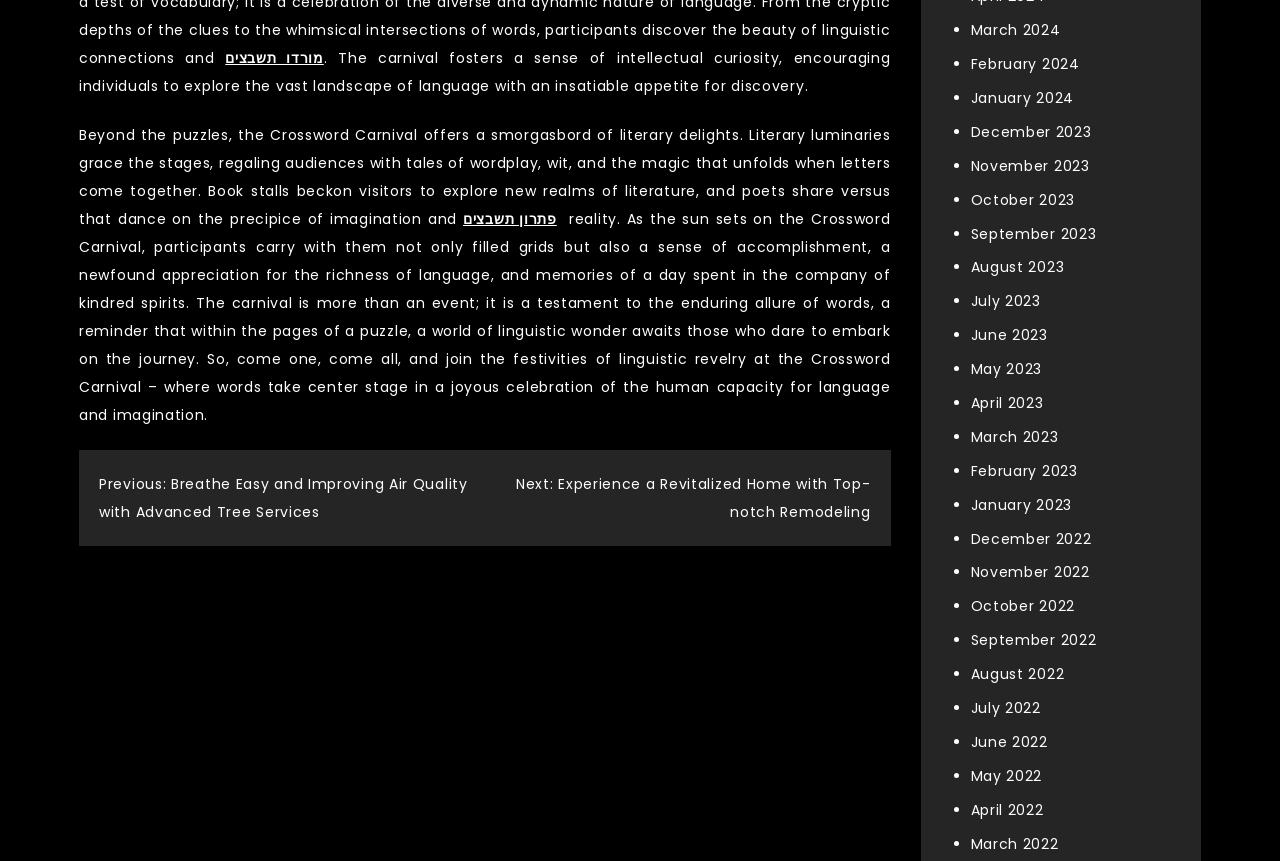How many links are there in the post navigation section?
Using the image as a reference, give an elaborate response to the question.

In the post navigation section, there are two links: 'Previous: Breathe Easy and Improving Air Quality with Advanced Tree Services' and 'Next: Experience a Revitalized Home with Top-notch Remodeling'.